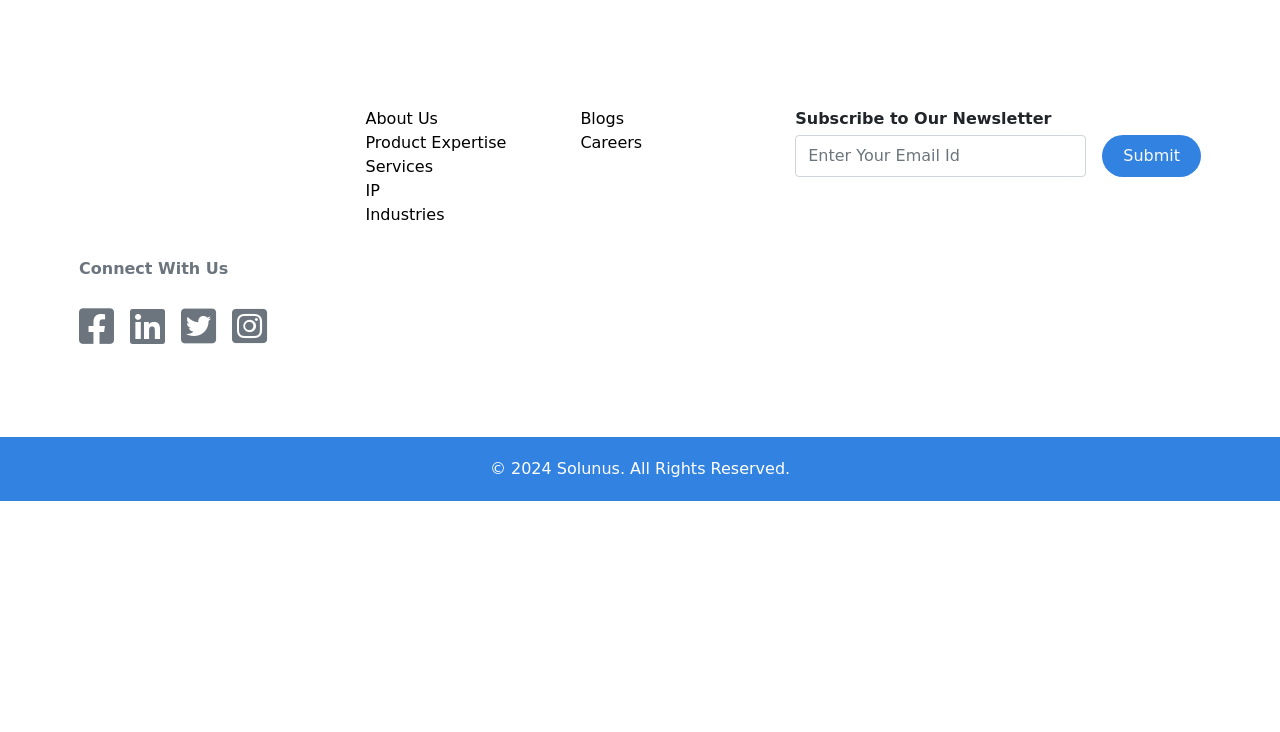Please provide the bounding box coordinates for the element that needs to be clicked to perform the instruction: "Click the About Us link". The coordinates must consist of four float numbers between 0 and 1, formatted as [left, top, right, bottom].

[0.286, 0.147, 0.435, 0.179]